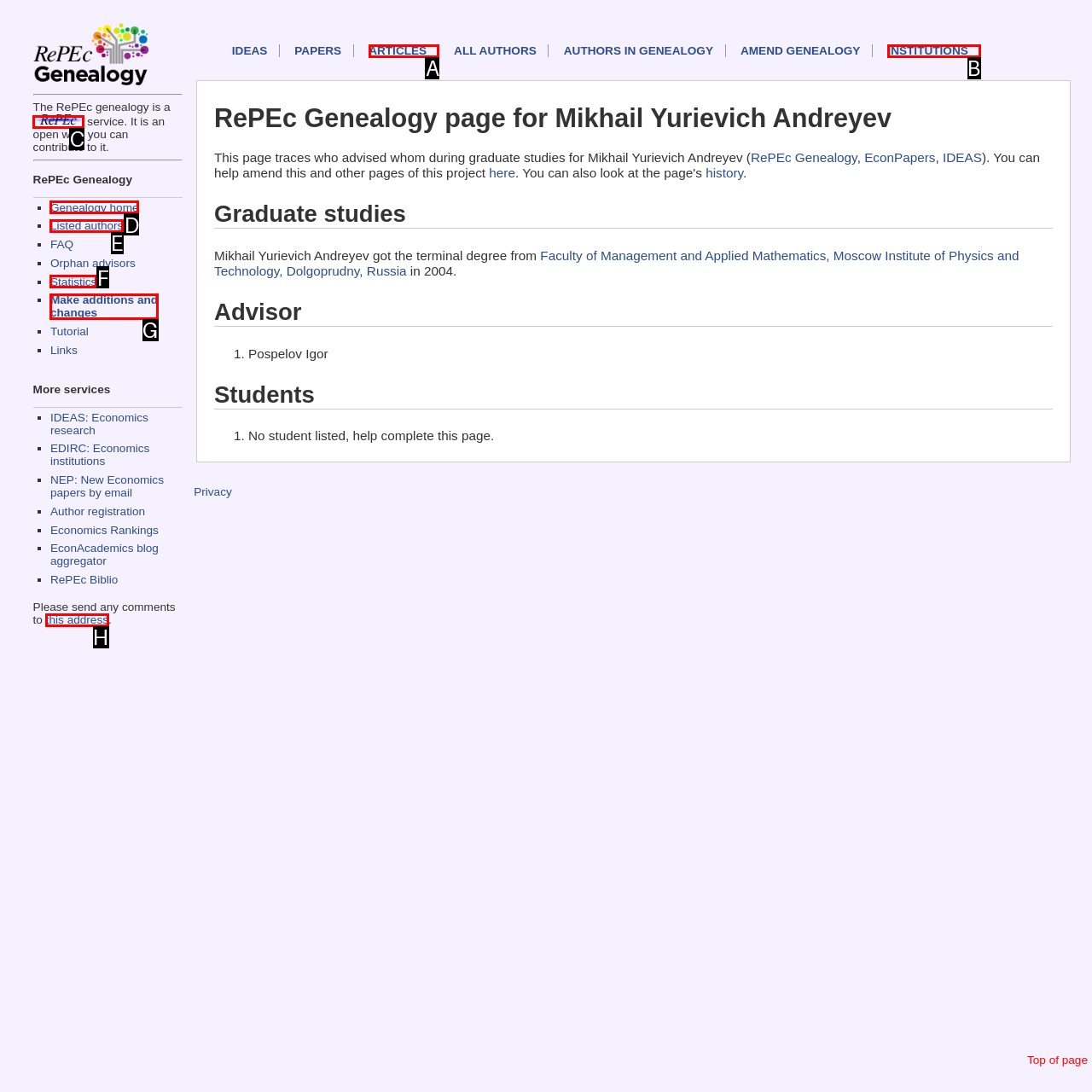Please indicate which option's letter corresponds to the task: Check Statistics by examining the highlighted elements in the screenshot.

F